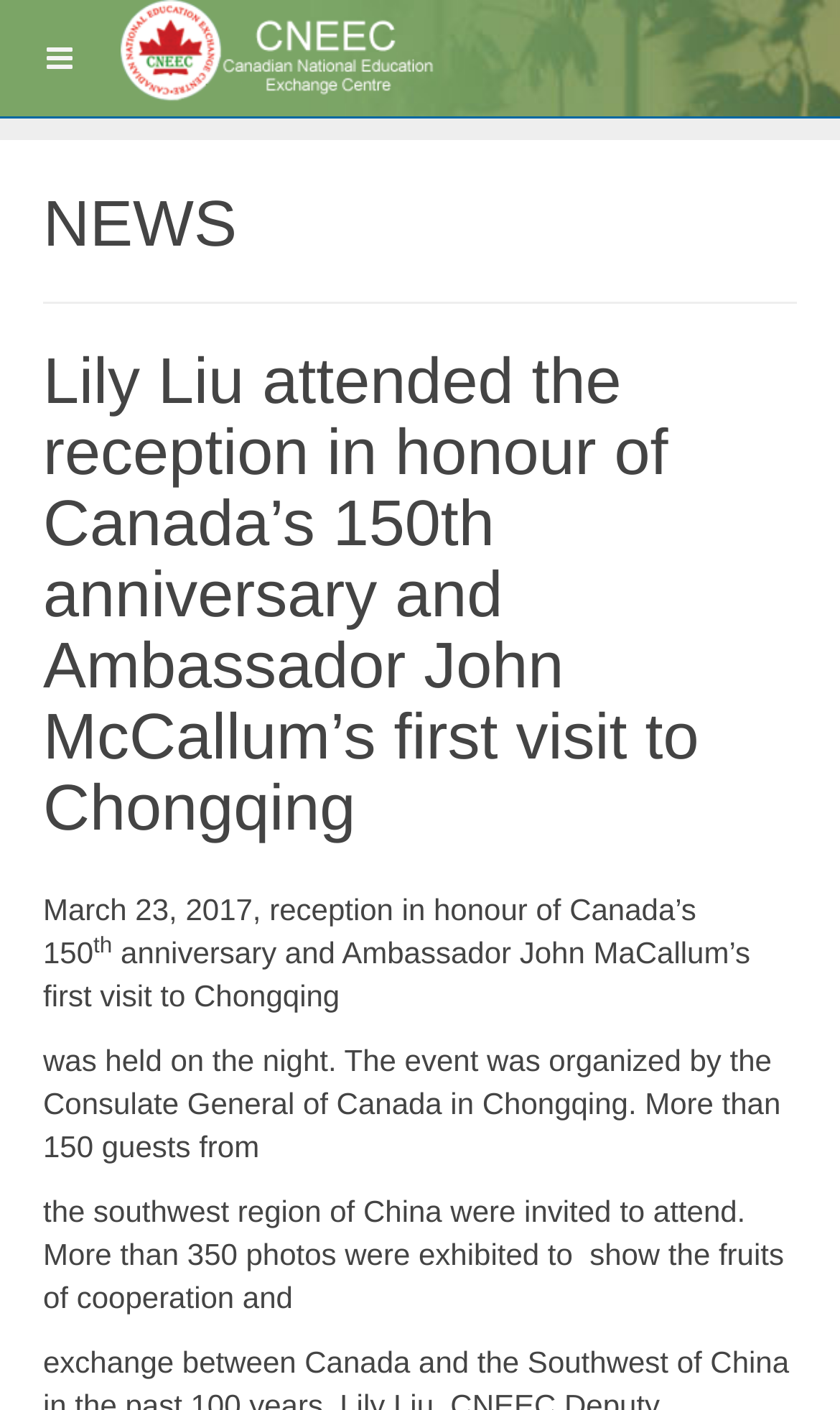What is the date of the reception in honour of Canada’s 150th anniversary?
Using the screenshot, give a one-word or short phrase answer.

March 23, 2017